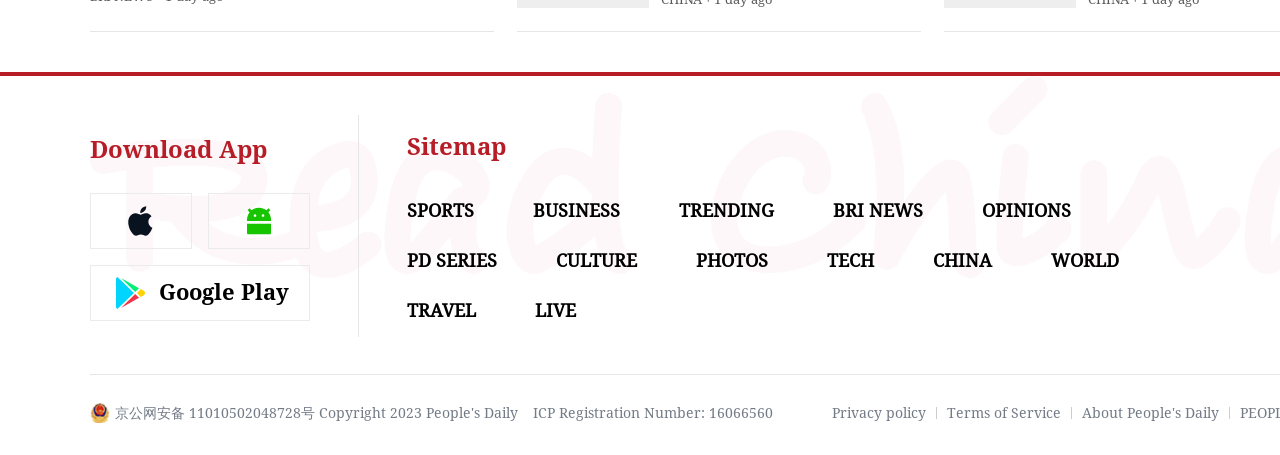Please give the bounding box coordinates of the area that should be clicked to fulfill the following instruction: "Visit the homepage". The coordinates should be in the format of four float numbers from 0 to 1, i.e., [left, top, right, bottom].

[0.07, 0.424, 0.15, 0.548]